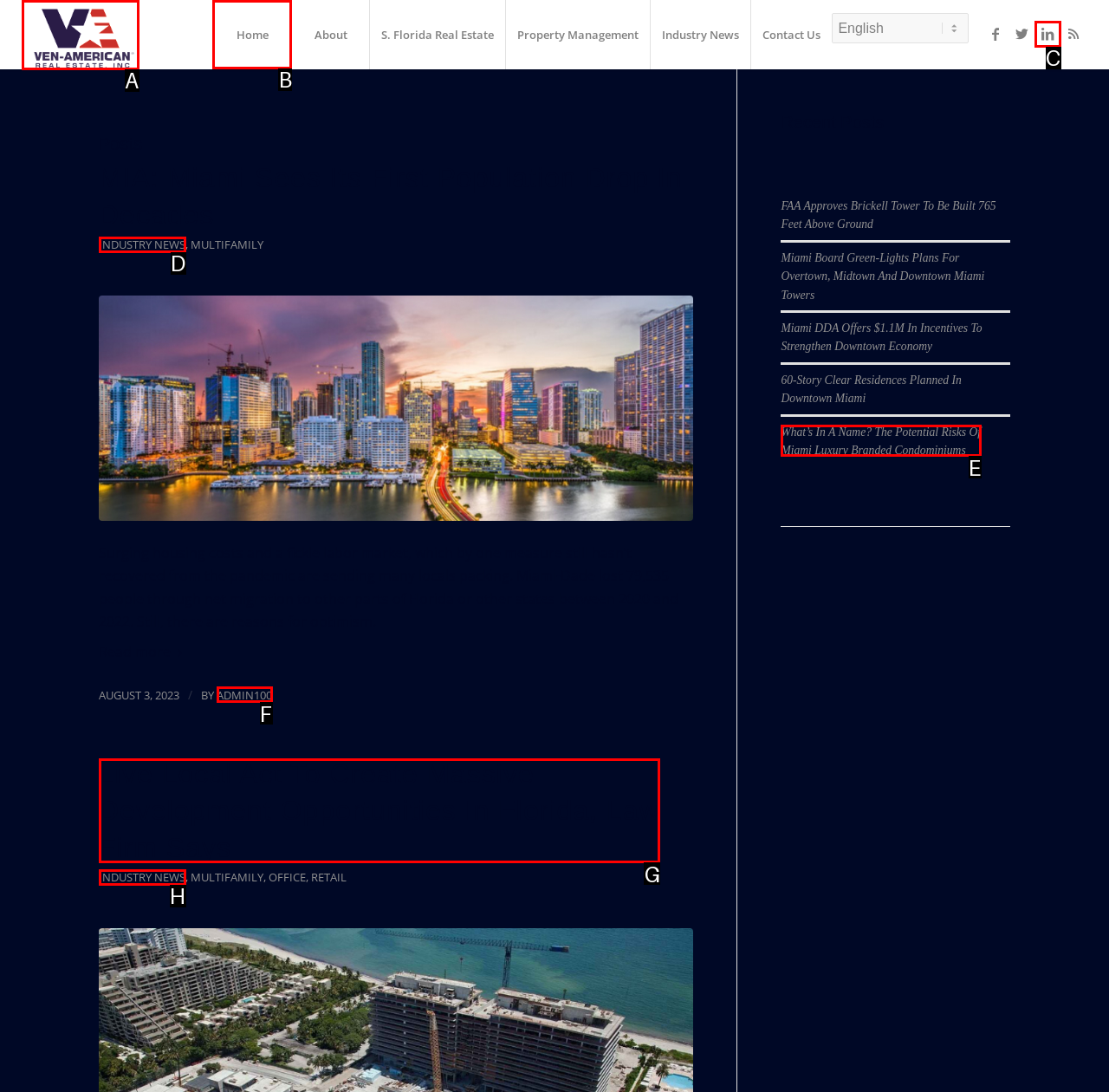Identify the correct HTML element to click for the task: Click on Home. Provide the letter of your choice.

B